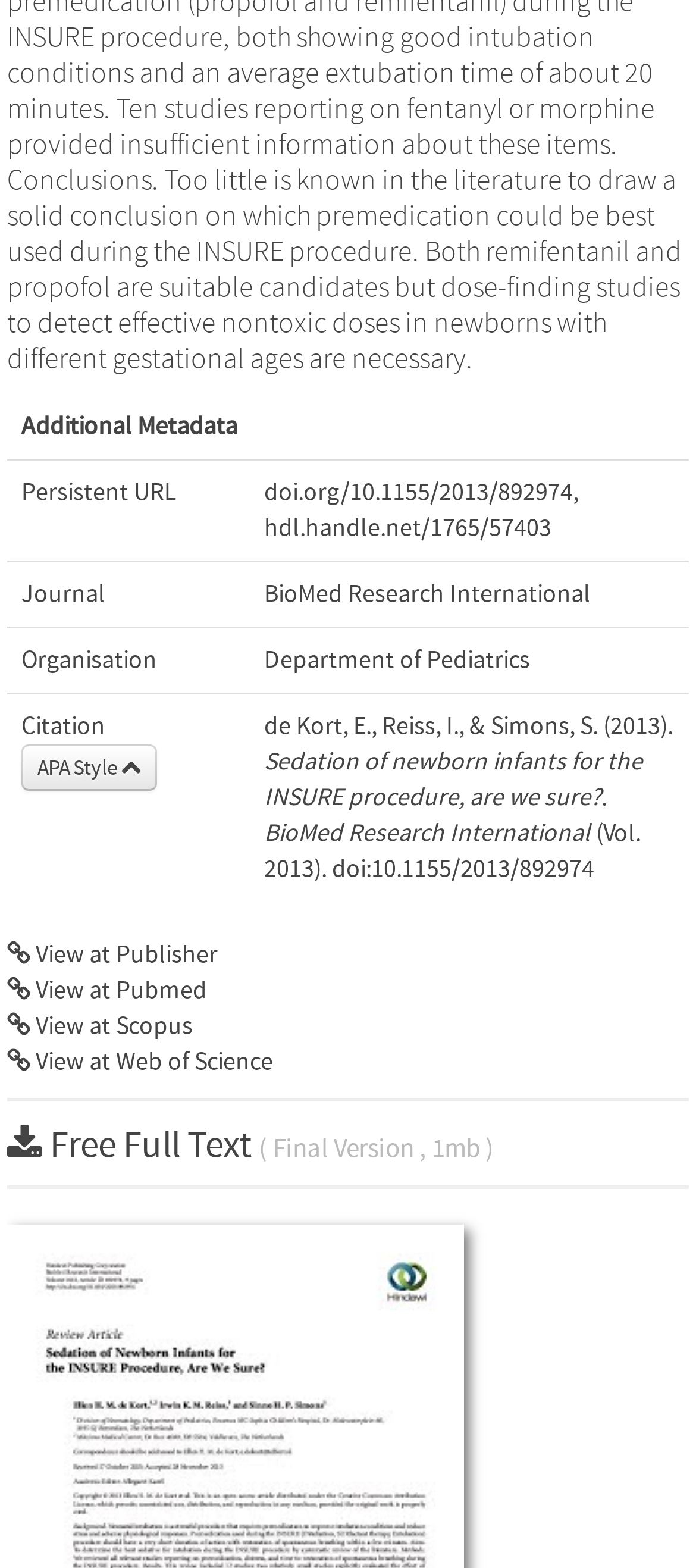What is the organisation of the authors?
Look at the image and provide a detailed response to the question.

I found the organisation of the authors in the gridcell element with the text 'Department of Pediatrics'.